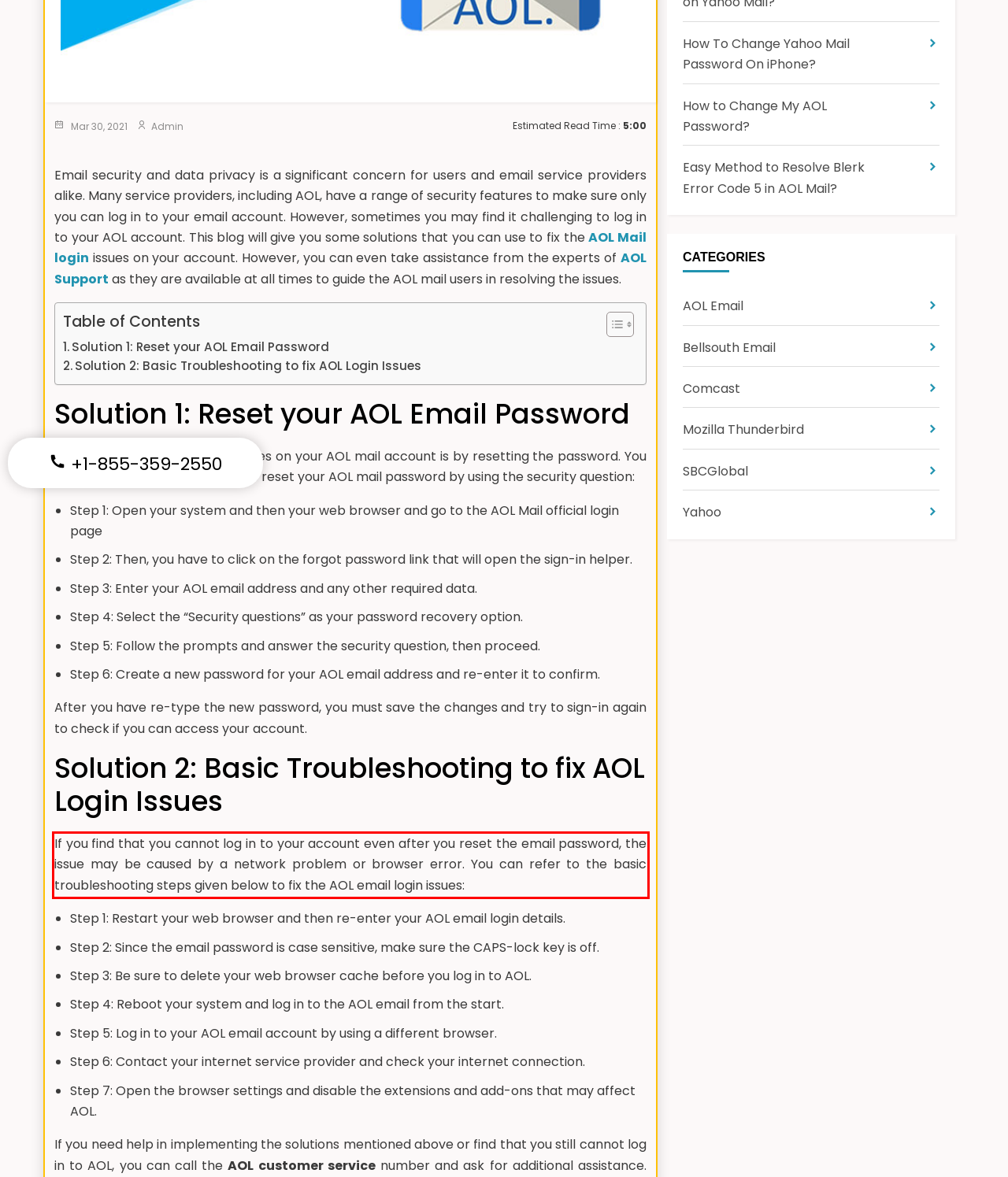Please look at the screenshot provided and find the red bounding box. Extract the text content contained within this bounding box.

If you find that you cannot log in to your account even after you reset the email password, the issue may be caused by a network problem or browser error. You can refer to the basic troubleshooting steps given below to fix the AOL email login issues: